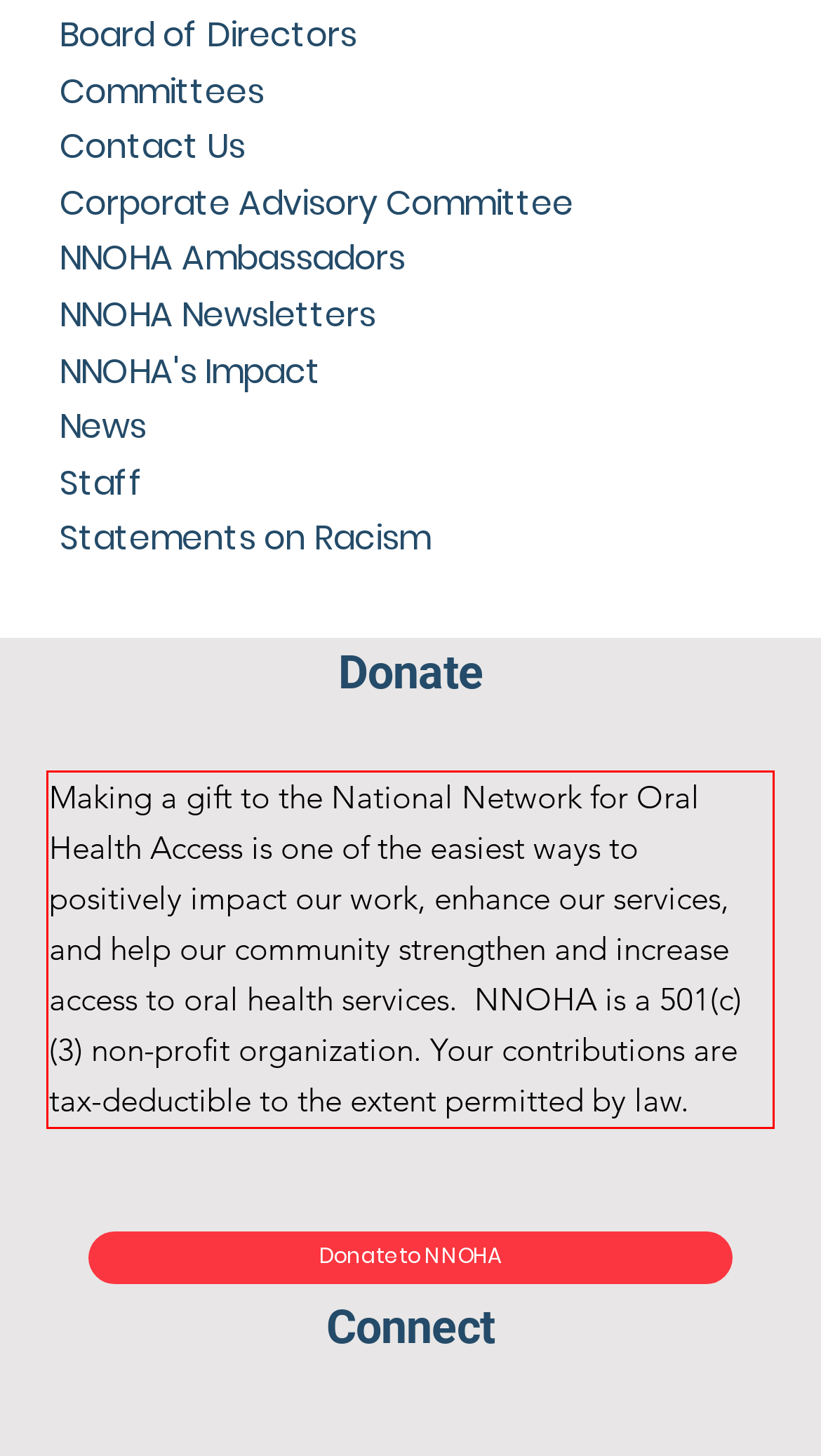Using the webpage screenshot, recognize and capture the text within the red bounding box.

Making a gift to the National Network for Oral Health Access is one of the easiest ways to positively impact our work, enhance our services, and help our community strengthen and increase access to oral health services. NNOHA is a 501(c)(3) non-profit organization. Your contributions are tax-deductible to the extent permitted by law.